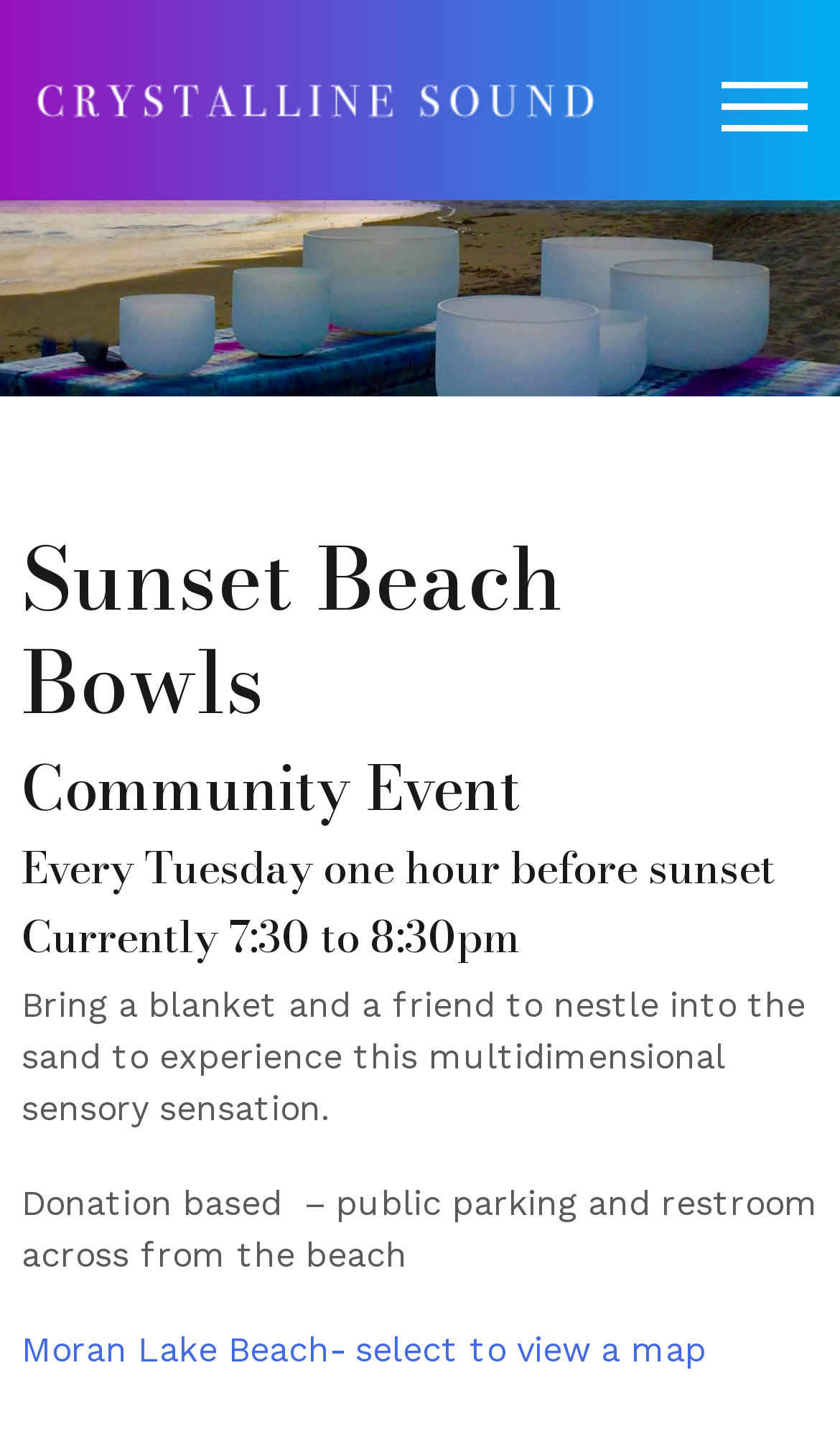Given the description of the UI element: "Toggle mobile menu", predict the bounding box coordinates in the form of [left, top, right, bottom], with each value being a float between 0 and 1.

[0.859, 0.048, 0.962, 0.093]